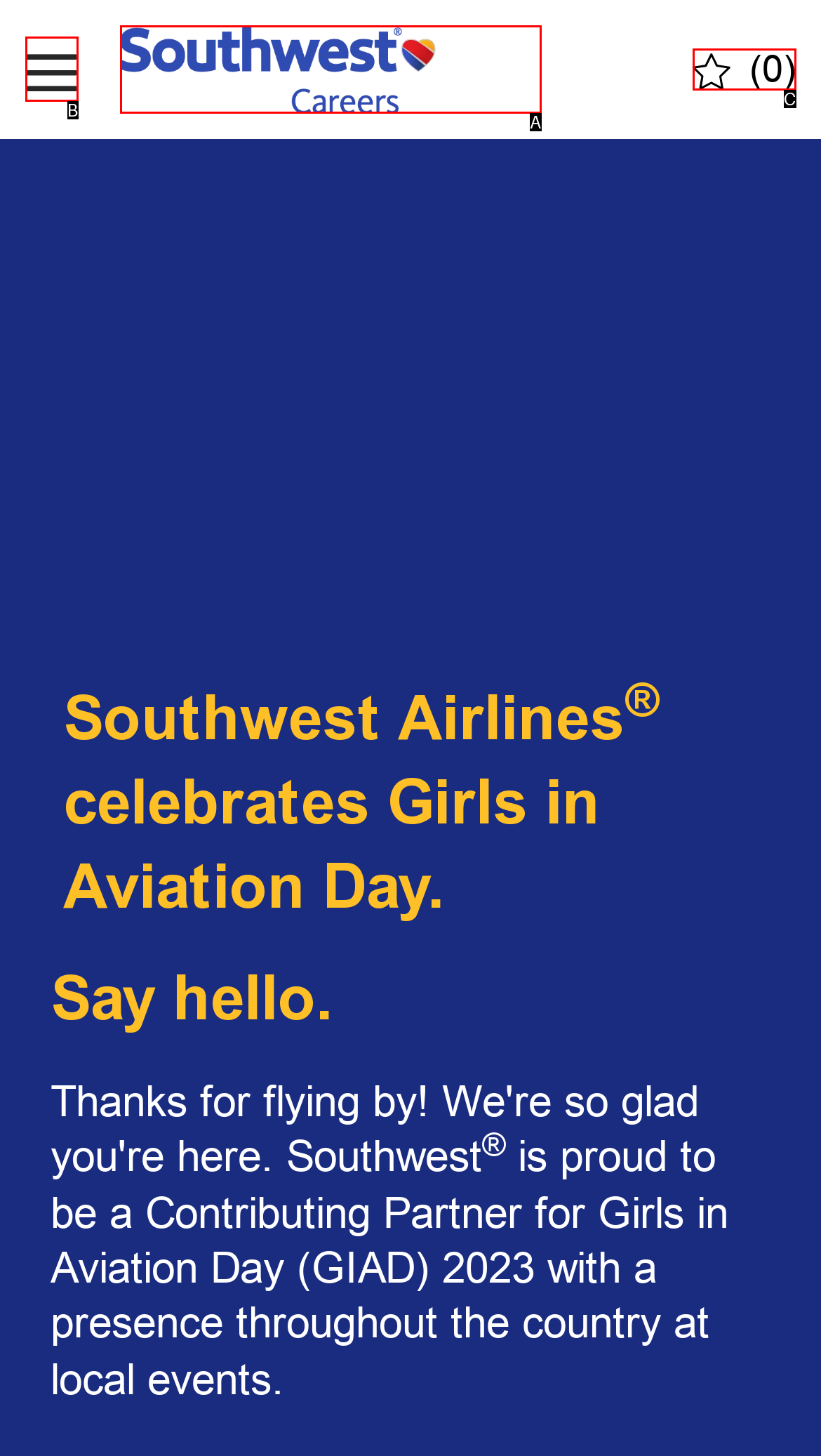Select the letter that corresponds to this element description: Main Menu
Answer with the letter of the correct option directly.

None